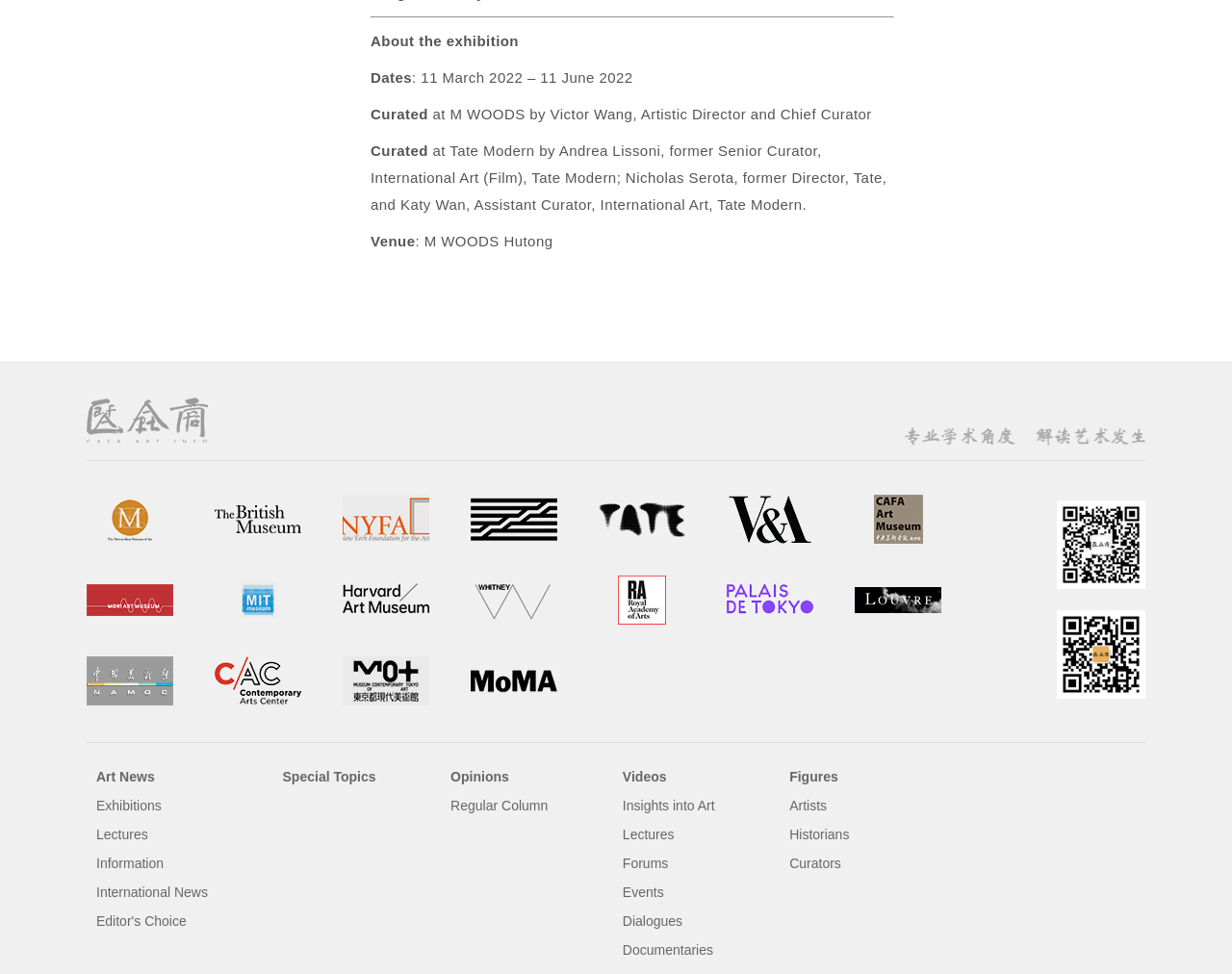What is the date range of the exhibition?
Please look at the screenshot and answer in one word or a short phrase.

11 March 2022 – 11 June 2022